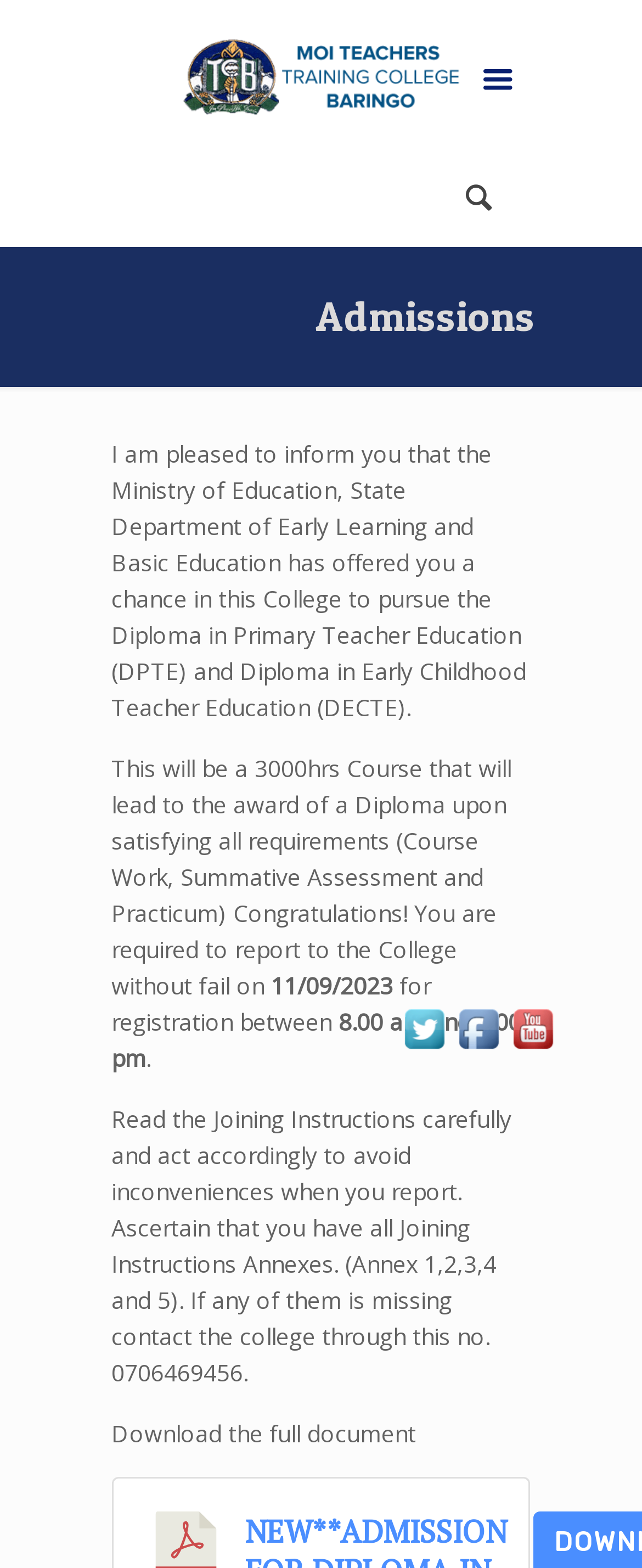What is the date of registration?
Using the information presented in the image, please offer a detailed response to the question.

The date of registration can be found in the StaticText element, which says 'You are required to report to the College without fail on 11/09/2023'.